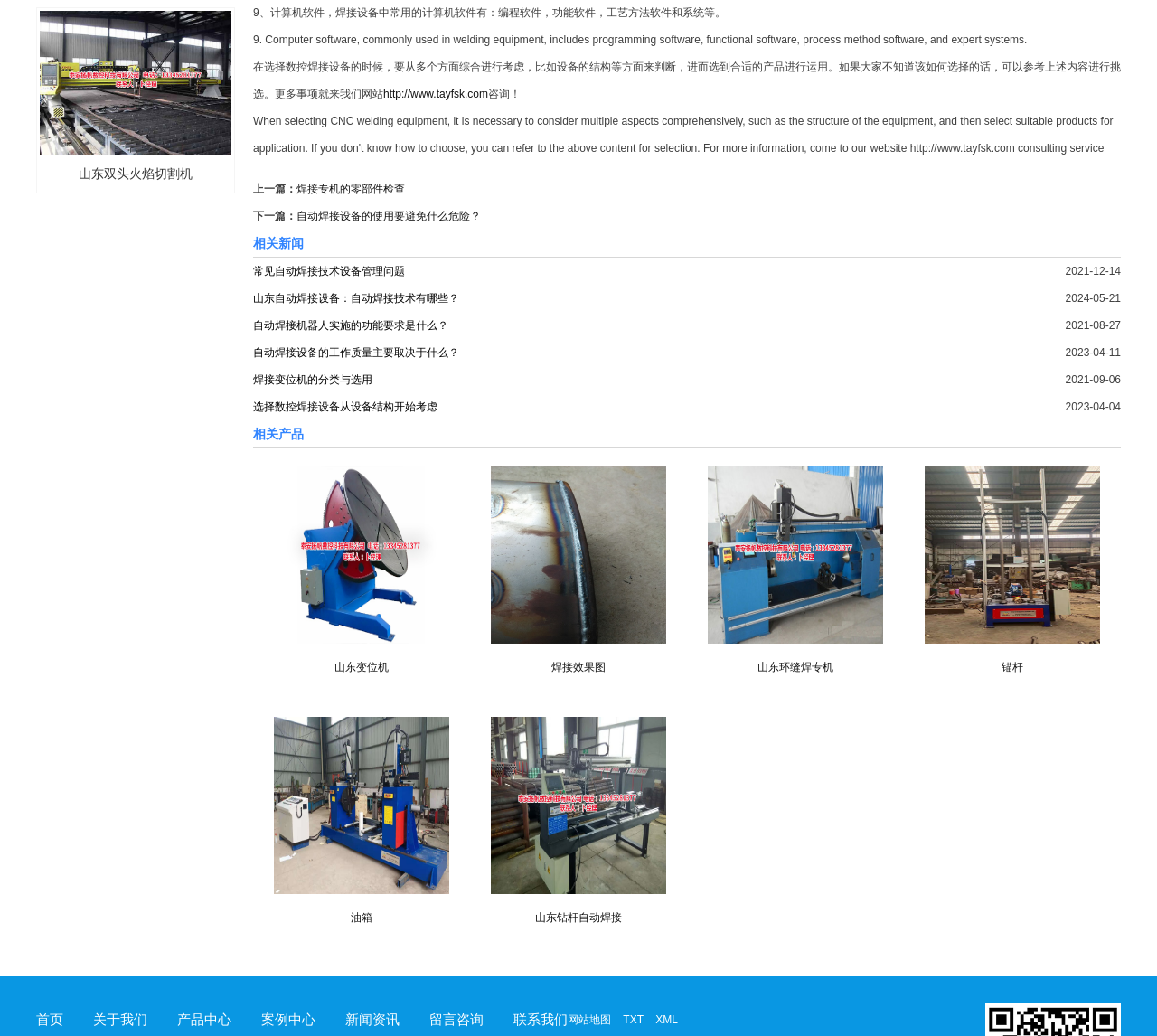Can you show the bounding box coordinates of the region to click on to complete the task described in the instruction: "Consult the website"?

[0.331, 0.085, 0.422, 0.097]